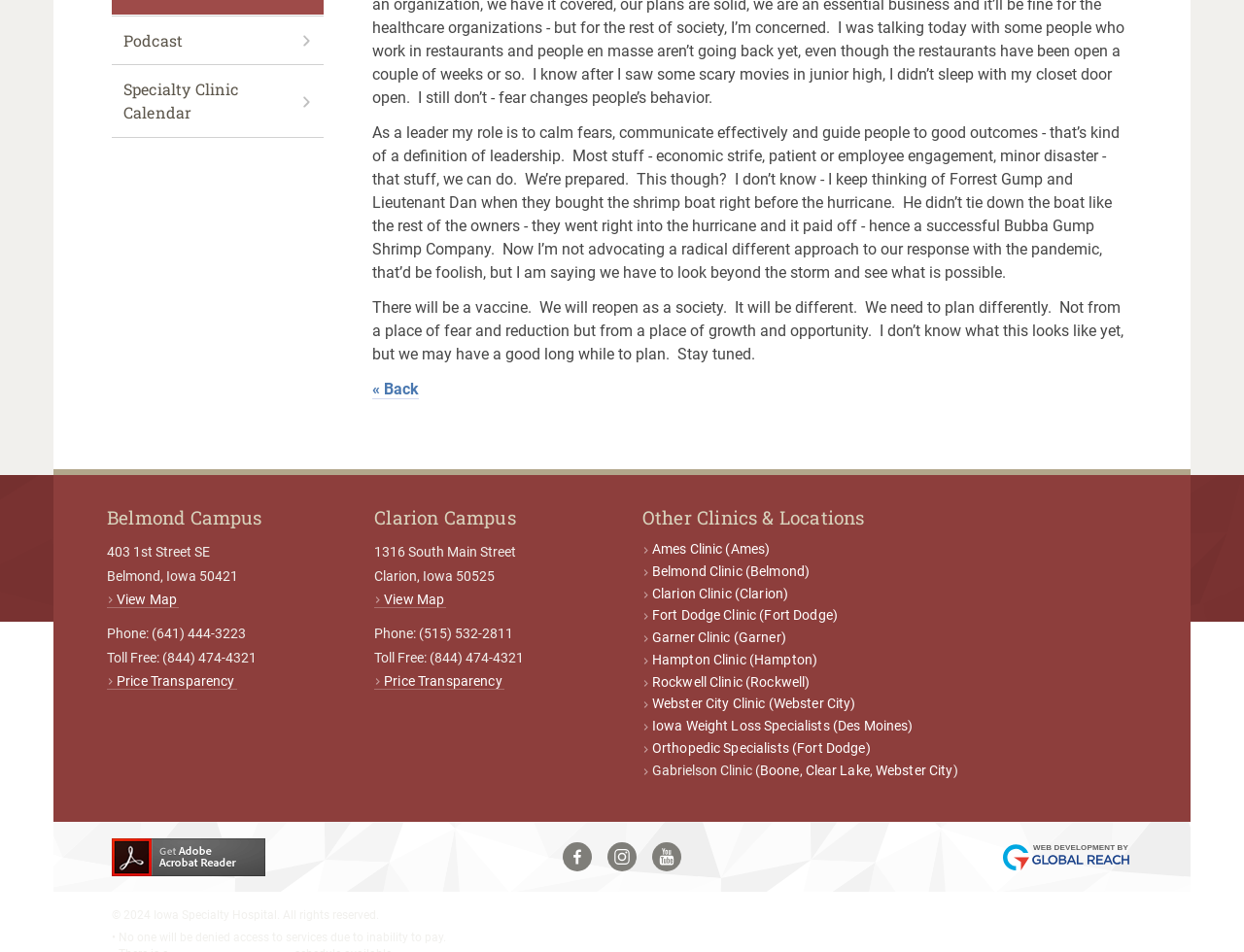Please locate the UI element described by "Boone" and provide its bounding box coordinates.

[0.611, 0.8, 0.643, 0.819]